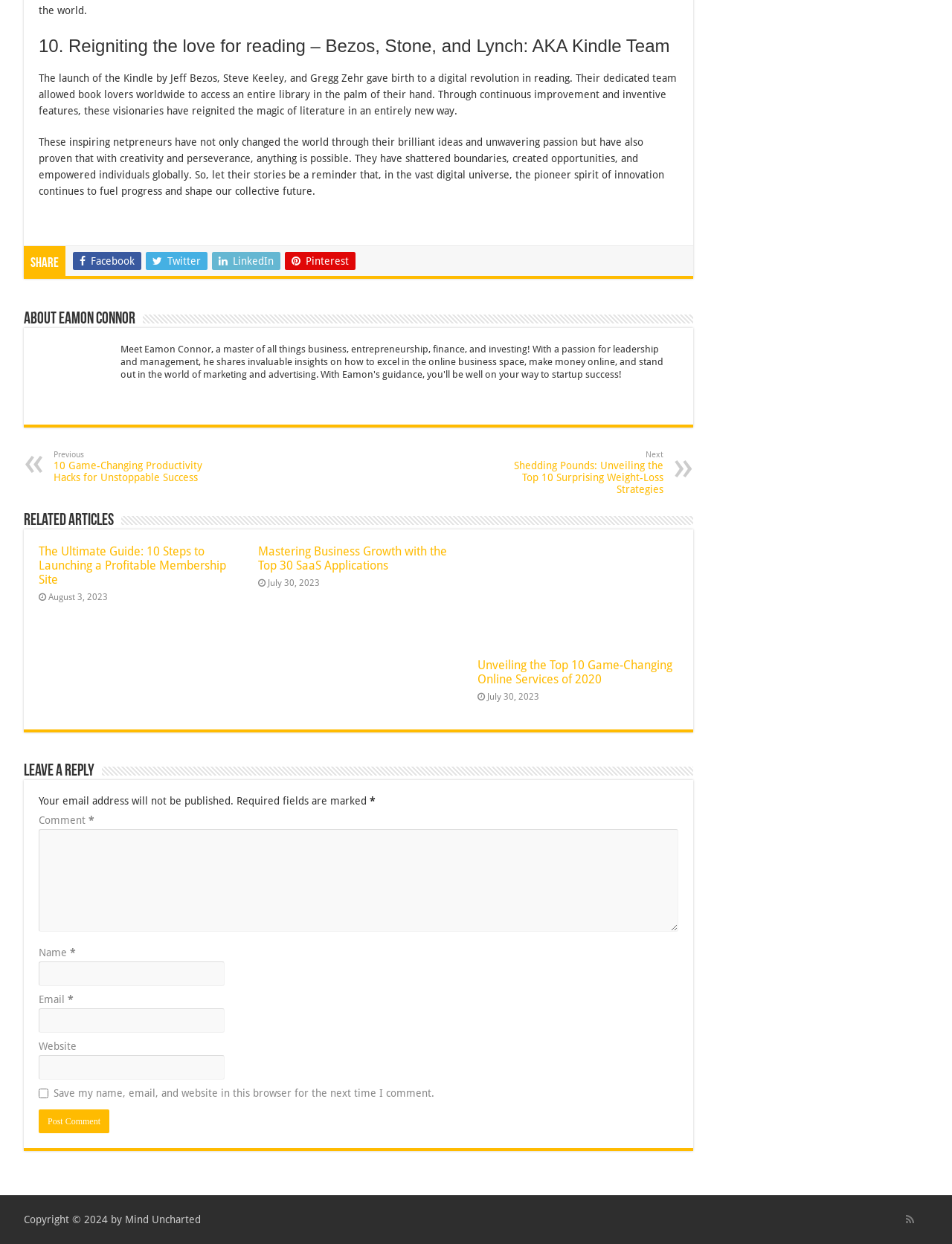Ascertain the bounding box coordinates for the UI element detailed here: "parent_node: Website name="url"". The coordinates should be provided as [left, top, right, bottom] with each value being a float between 0 and 1.

[0.041, 0.848, 0.236, 0.868]